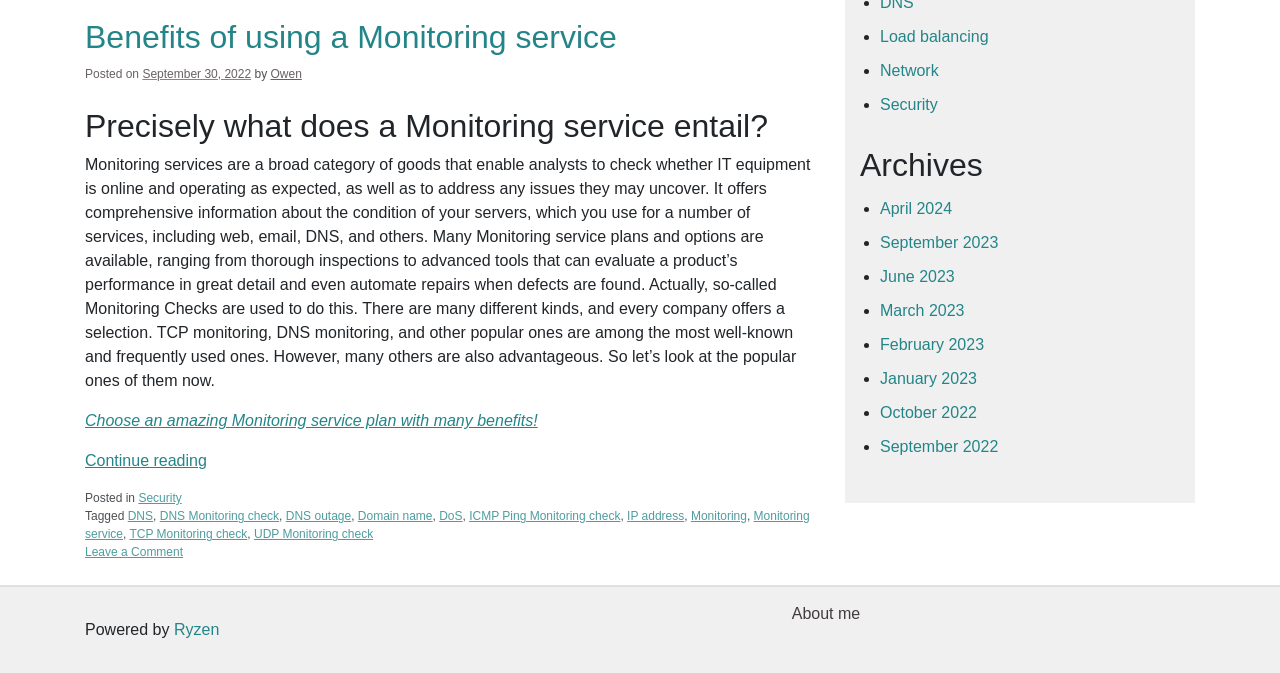Please determine the bounding box coordinates, formatted as (top-left x, top-left y, bottom-right x, bottom-right y), with all values as floating point numbers between 0 and 1. Identify the bounding box of the region described as: Security

[0.108, 0.73, 0.142, 0.751]